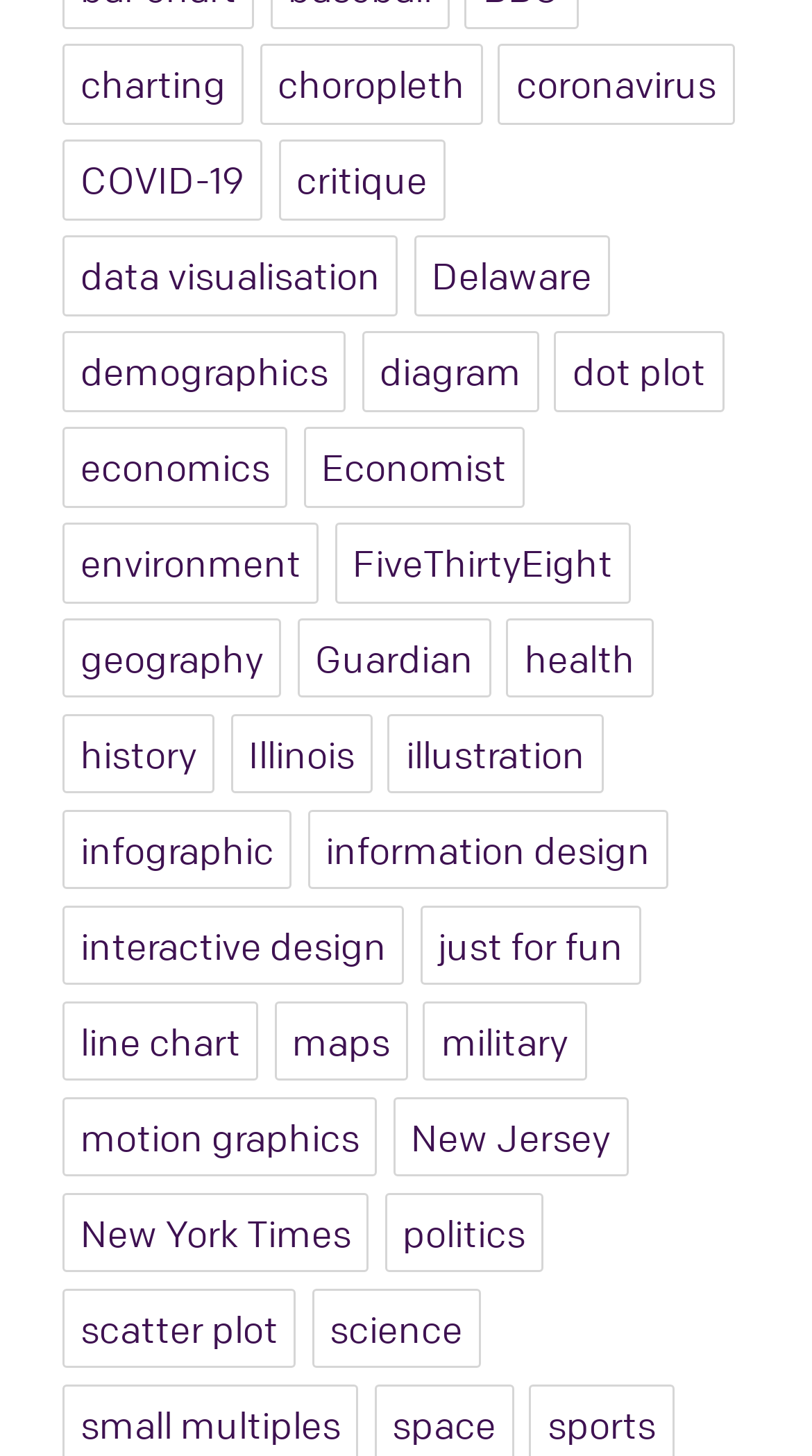Using the webpage screenshot, locate the HTML element that fits the following description and provide its bounding box: "New York Times".

[0.077, 0.819, 0.455, 0.874]